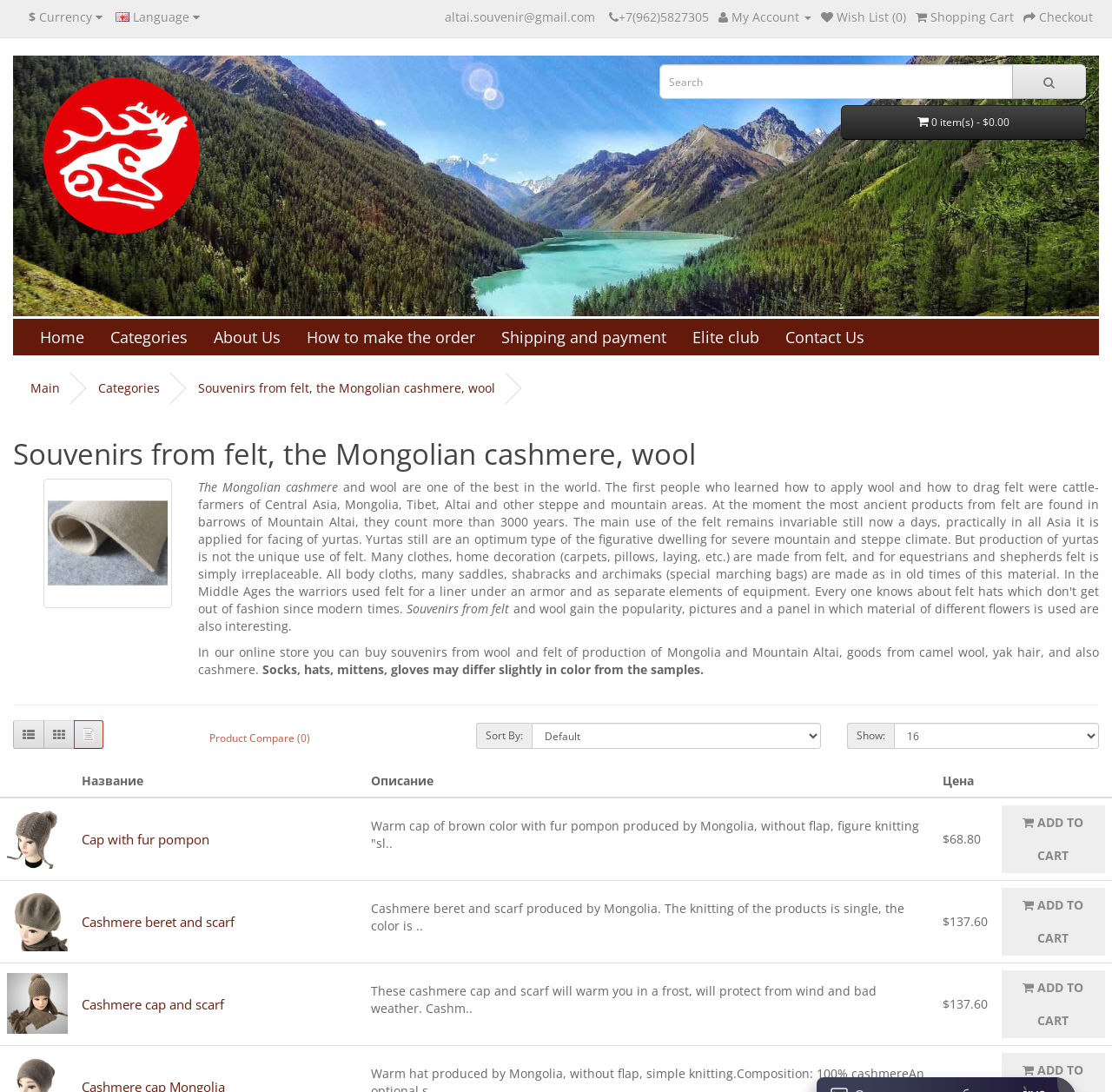Provide the bounding box coordinates of the HTML element this sentence describes: "Main". The bounding box coordinates consist of four float numbers between 0 and 1, i.e., [left, top, right, bottom].

[0.027, 0.348, 0.054, 0.363]